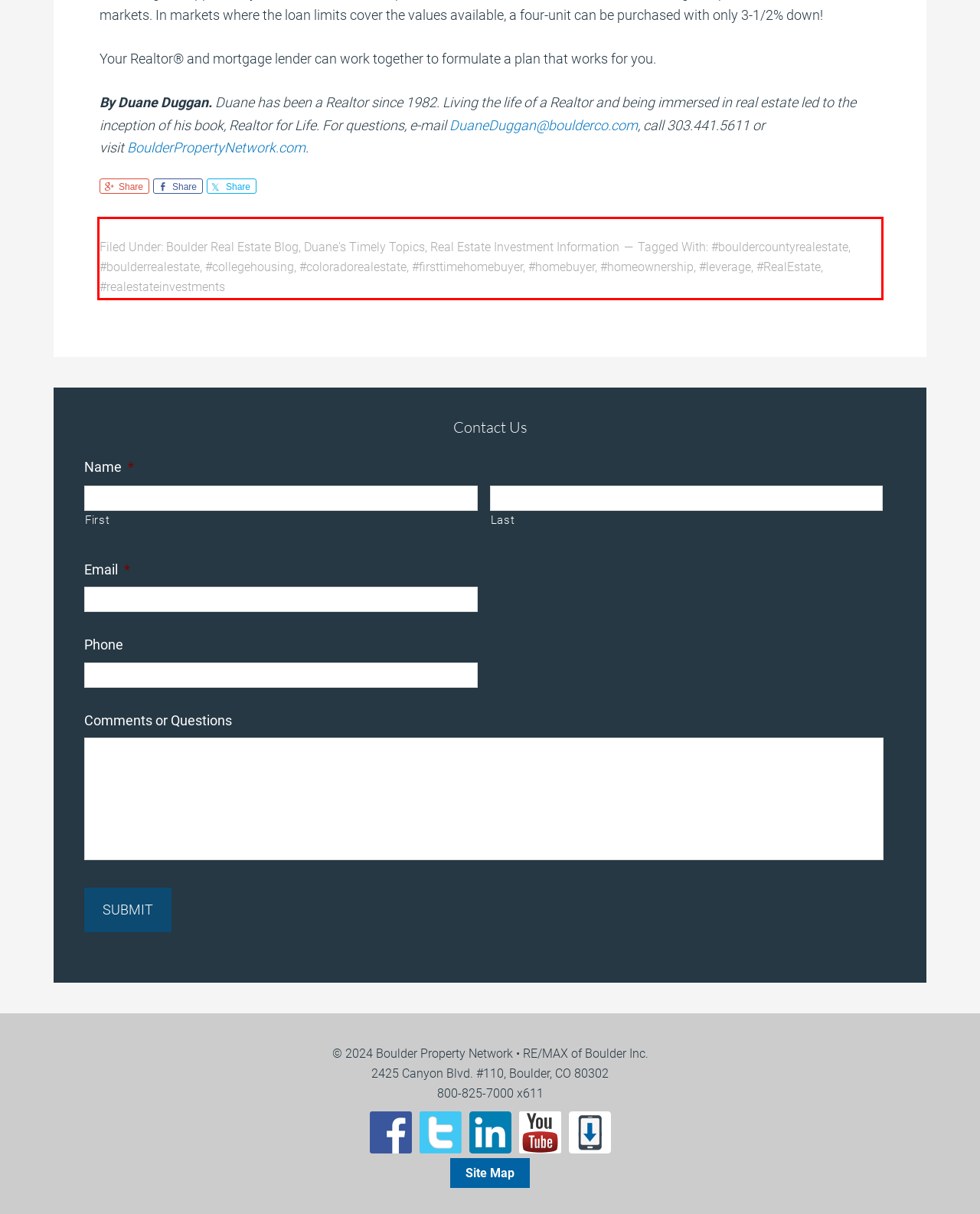Within the screenshot of the webpage, there is a red rectangle. Please recognize and generate the text content inside this red bounding box.

Filed Under: Boulder Real Estate Blog, Duane's Timely Topics, Real Estate Investment Information Tagged With: #bouldercountyrealestate, #boulderrealestate, #collegehousing, #coloradorealestate, #firsttimehomebuyer, #homebuyer, #homeownership, #leverage, #RealEstate, #realestateinvestments